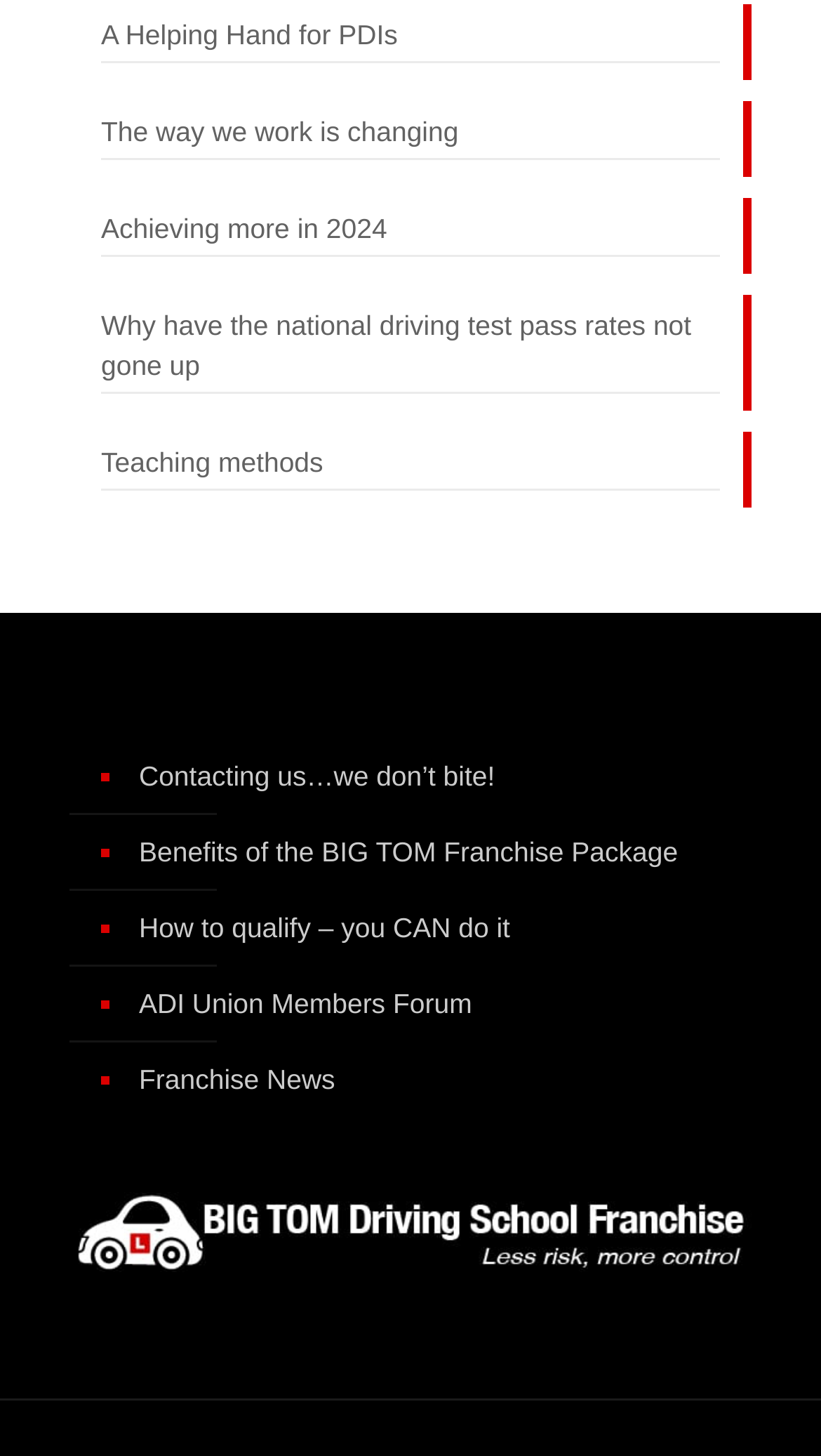Identify the bounding box of the UI component described as: "A Helping Hand for PDIs".

[0.123, 0.01, 0.877, 0.043]